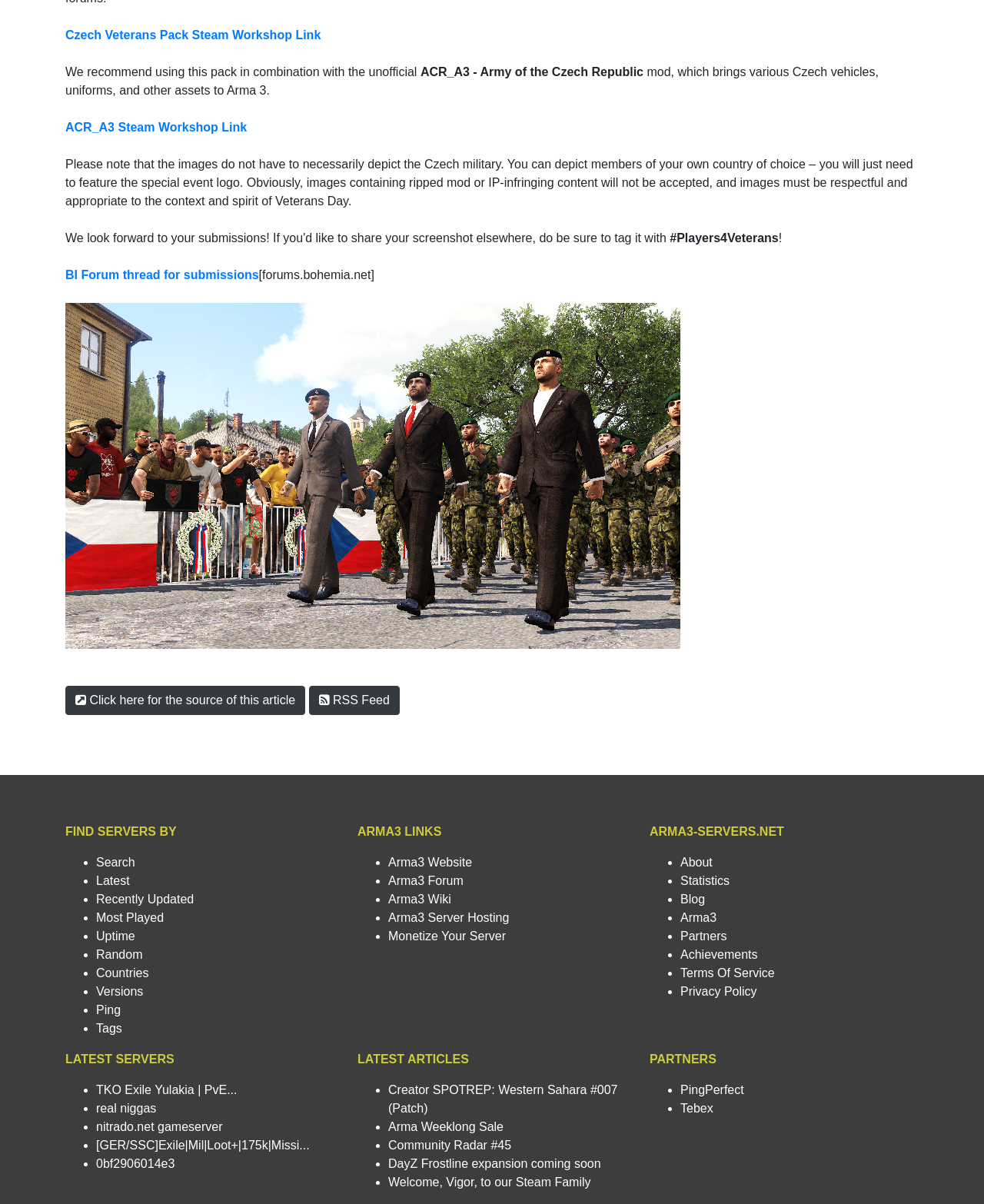Please identify the bounding box coordinates of the area that needs to be clicked to fulfill the following instruction: "Check the BI Forum thread for submissions."

[0.066, 0.223, 0.263, 0.234]